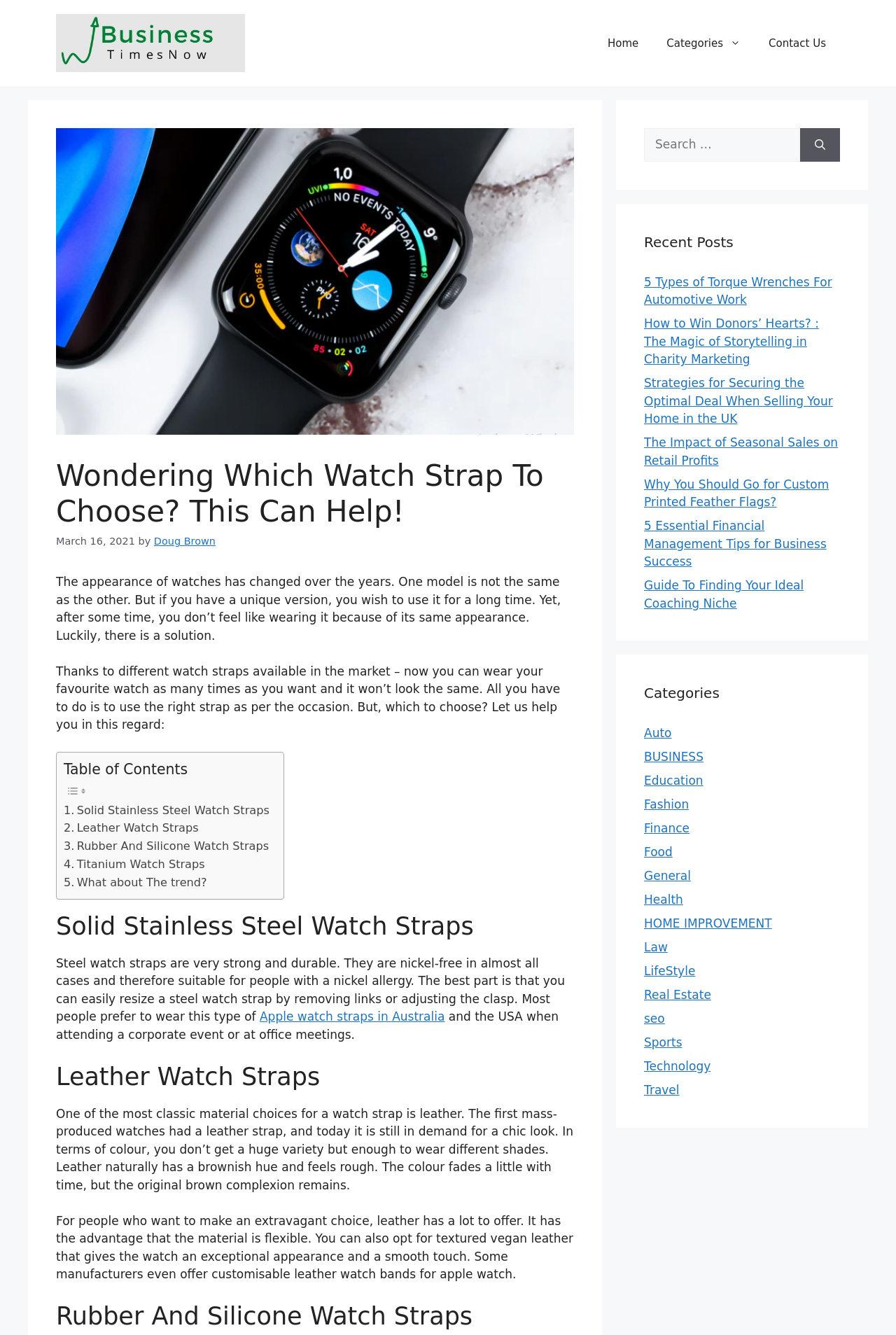Extract the text of the main heading from the webpage.

Wondering Which Watch Strap To Choose? This Can Help!